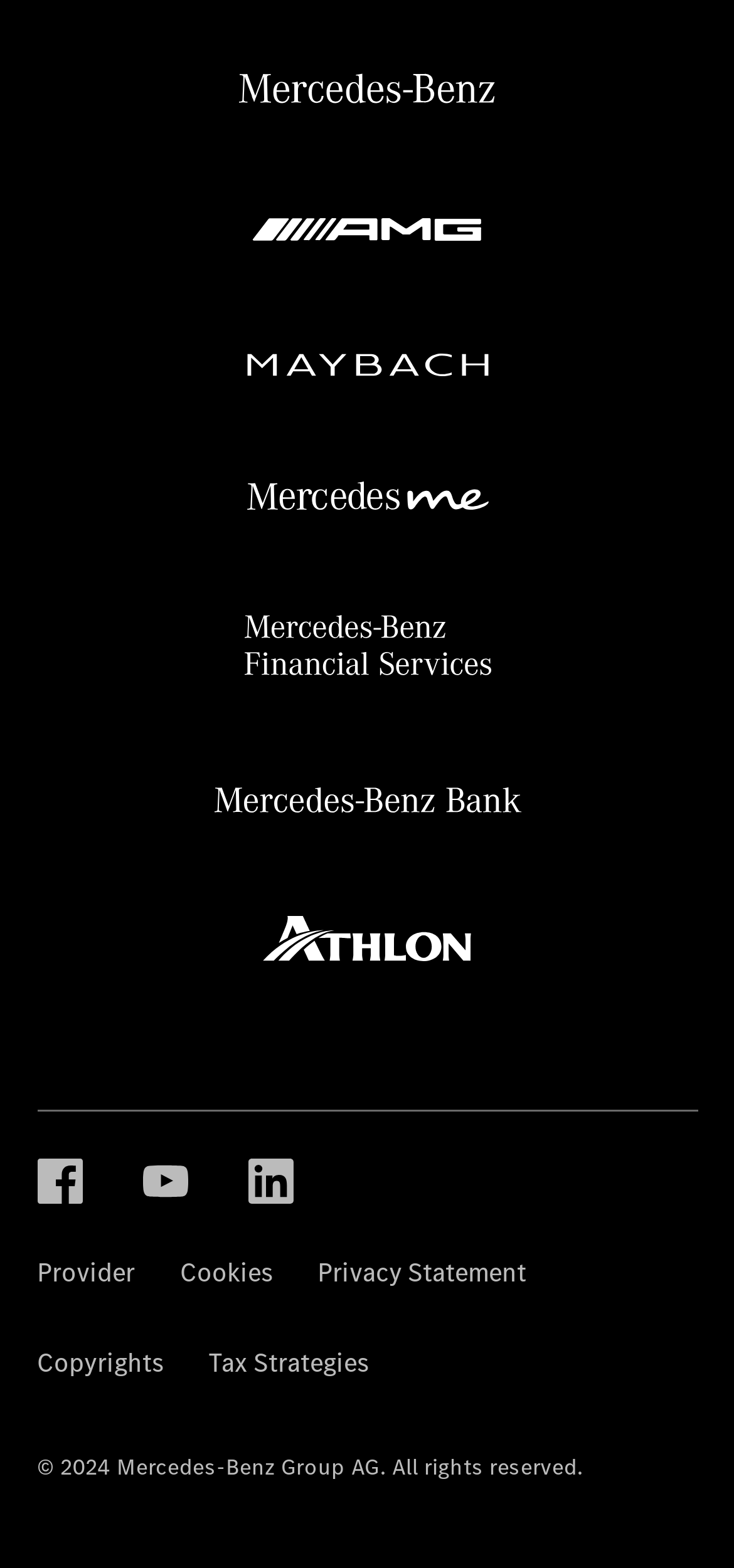How many logos are displayed at the top?
Refer to the image and provide a one-word or short phrase answer.

5